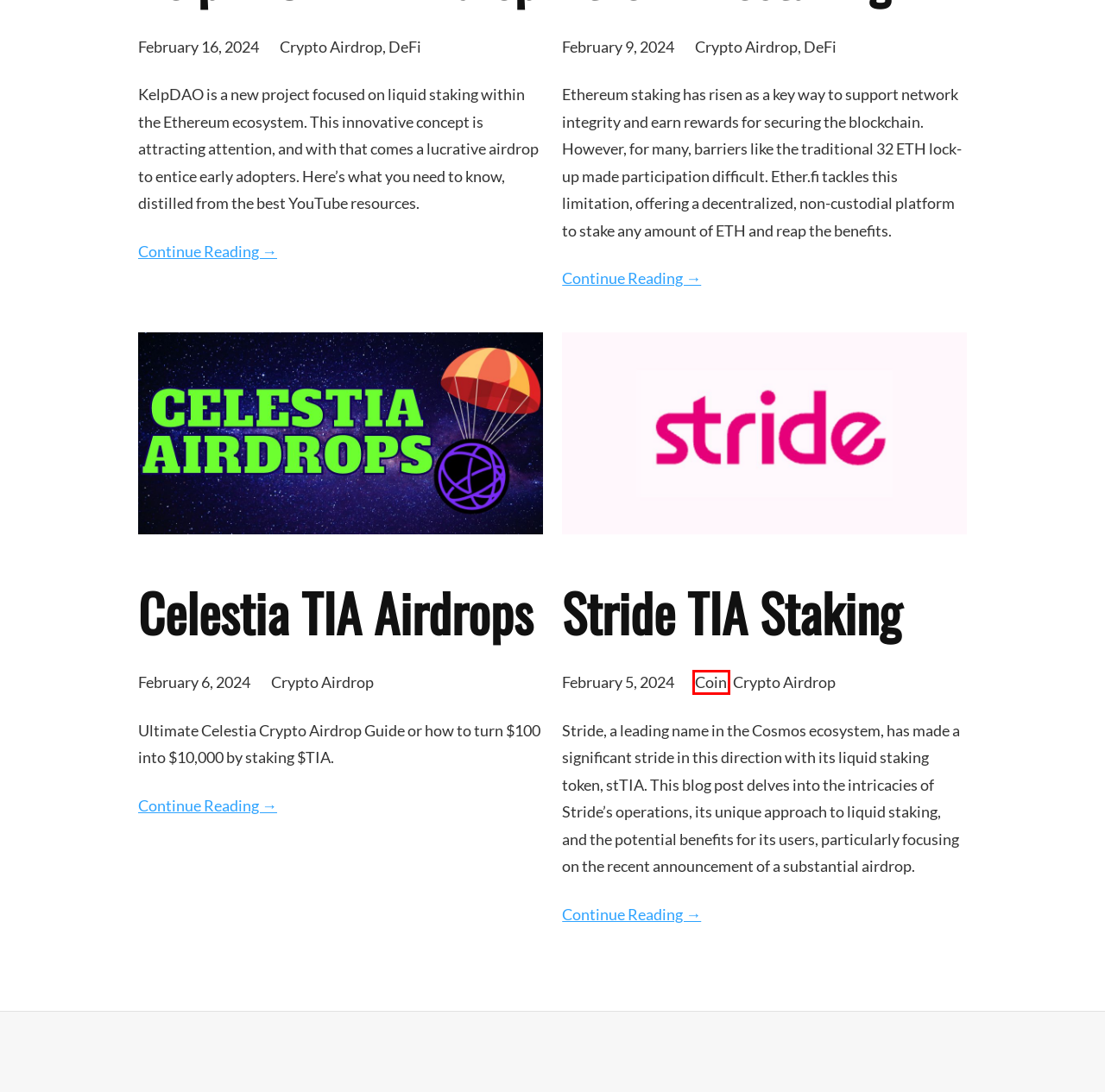You are presented with a screenshot of a webpage containing a red bounding box around a particular UI element. Select the best webpage description that matches the new webpage after clicking the element within the bounding box. Here are the candidates:
A. Ether.fi Restaking - PC Crypto
B. DeFi Archives - PC Crypto
C. Coin Archives - PC Crypto
D. Crypto Airdrop Archives - PC Crypto
E. PC Crypto -
F. Celestia TIA Airdrops - PC Crypto
G. Stride TIA Staking - PC Crypto
H. KelpDAO KEP Airdrop - PC Crypto

C